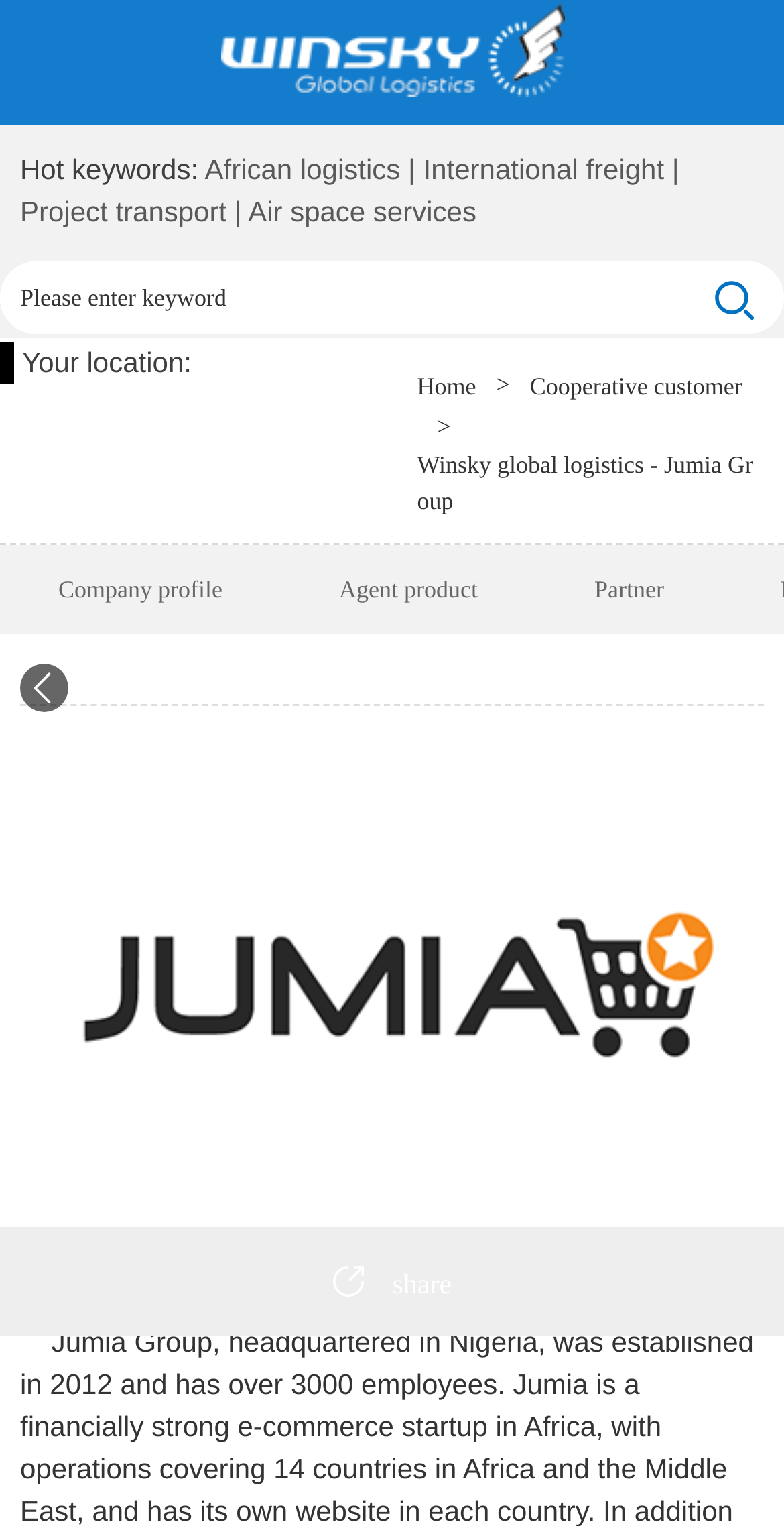Produce an extensive caption that describes everything on the webpage.

The webpage is about Winsky Logistics, a company founded in 2004 that partners with first-class freight forwarders. At the top of the page, there is a banner image with a caption "图片展示" (which means "picture display" in Chinese). Below the image, there is a section with hot keywords, including "African logistics", "International freight", and "Project transport", which are separated by vertical lines.

On the left side of the page, there is a search box with a placeholder text "Please enter keyword". Below the search box, there is a text "Your location:" followed by a link to the "Home" page. To the right of the "Home" link, there is a link to "Cooperative customer" with a greater-than symbol (>) in between.

In the middle of the page, there is a header with the company name "Winsky global logistics - Jumia Group". Below the header, there are three links to "Company profile", "Agent product", and "Partner".

At the bottom of the page, there is a large image that takes up most of the width. Above the image, there are three lines of empty space, and below the image, there are two lines of empty space. To the right of the image, there is a text "share".

Overall, the webpage has a simple layout with a focus on showcasing the company's services and partners.